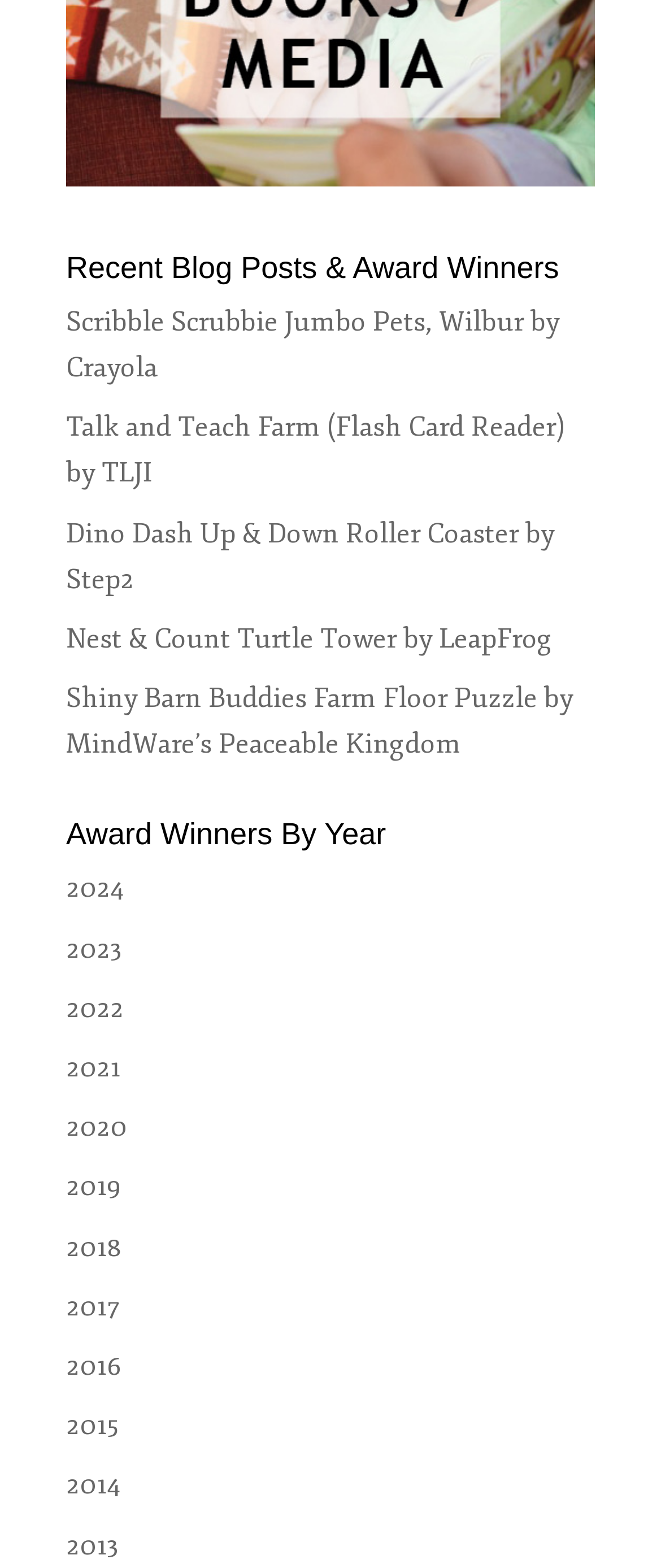Using the image as a reference, answer the following question in as much detail as possible:
How many blog posts are listed on the page?

I counted the number of link elements above the heading 'Award Winners By Year' and found 5 links, each representing a blog post.